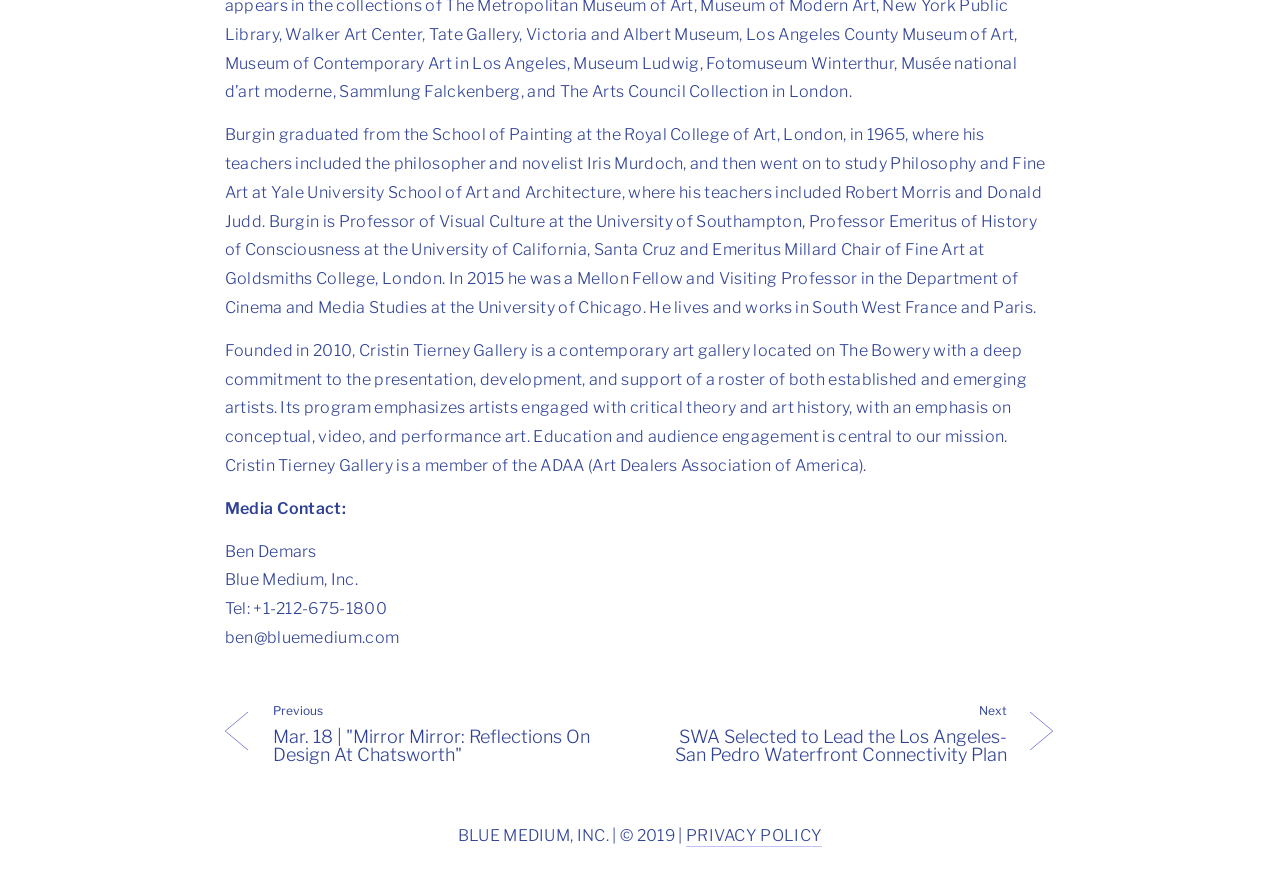Specify the bounding box coordinates (top-left x, top-left y, bottom-right x, bottom-right y) of the UI element in the screenshot that matches this description: Cristin Tierney Gallery

[0.281, 0.385, 0.412, 0.406]